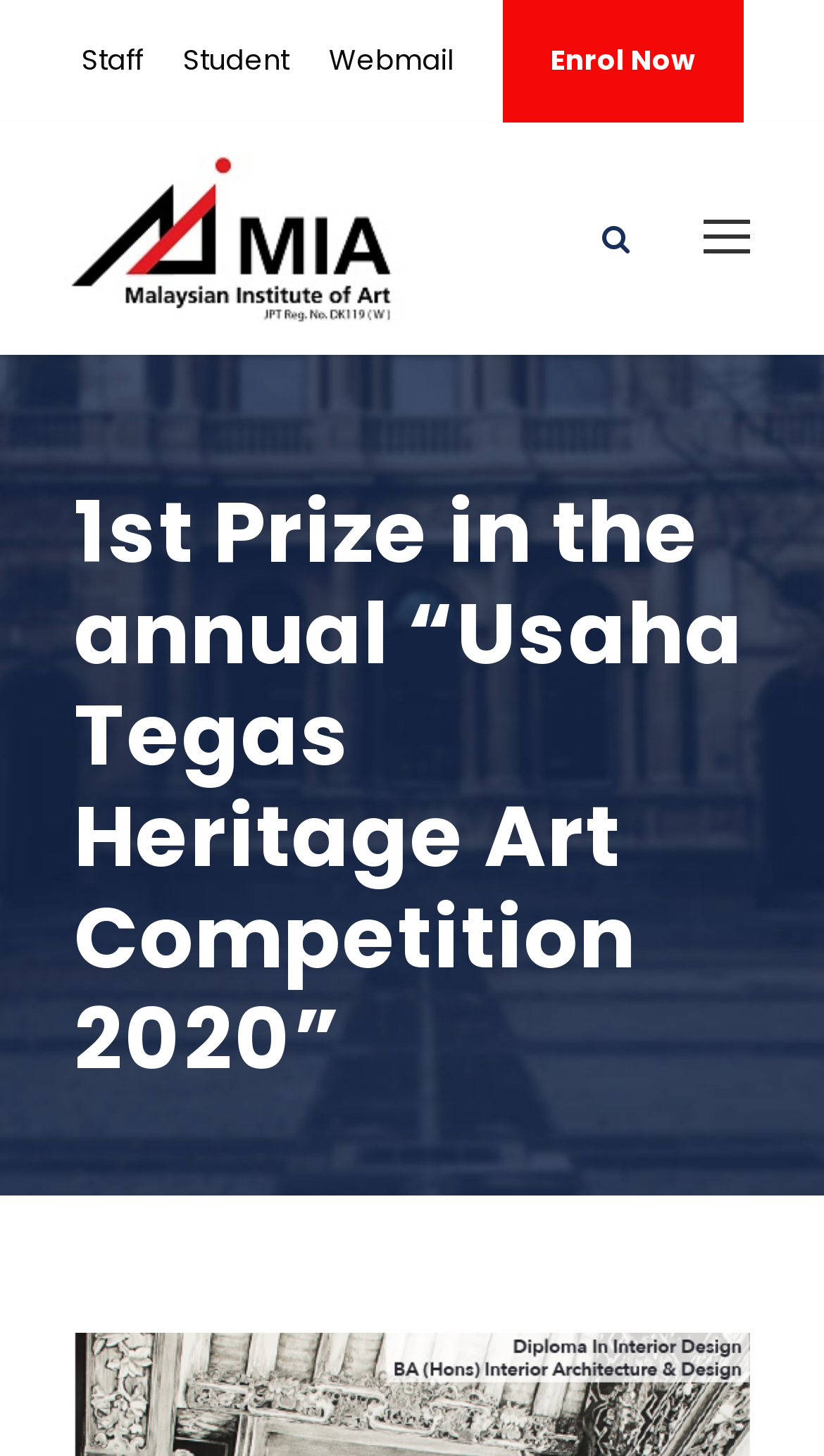Explain the webpage's layout and main content in detail.

The webpage appears to be related to the Malaysian Institute of Art, specifically highlighting the achievement of winning the 1st Prize in the annual "Usaha Tegas Heritage Art Competition 2020". 

At the top left, there are three links: "Staff", "Student", and "Webmail", positioned horizontally next to each other. 

To the right of these links, a prominent "Enrol Now" button is displayed. 

Below the top navigation links, there is a large heading that occupies most of the width, announcing the achievement of winning the 1st Prize in the annual "Usaha Tegas Heritage Art Competition 2020". 

On the left side, below the top navigation links, there is an image, which is likely related to the art competition. 

On the right side, below the "Enrol Now" button, there is another link, but its text is not specified.